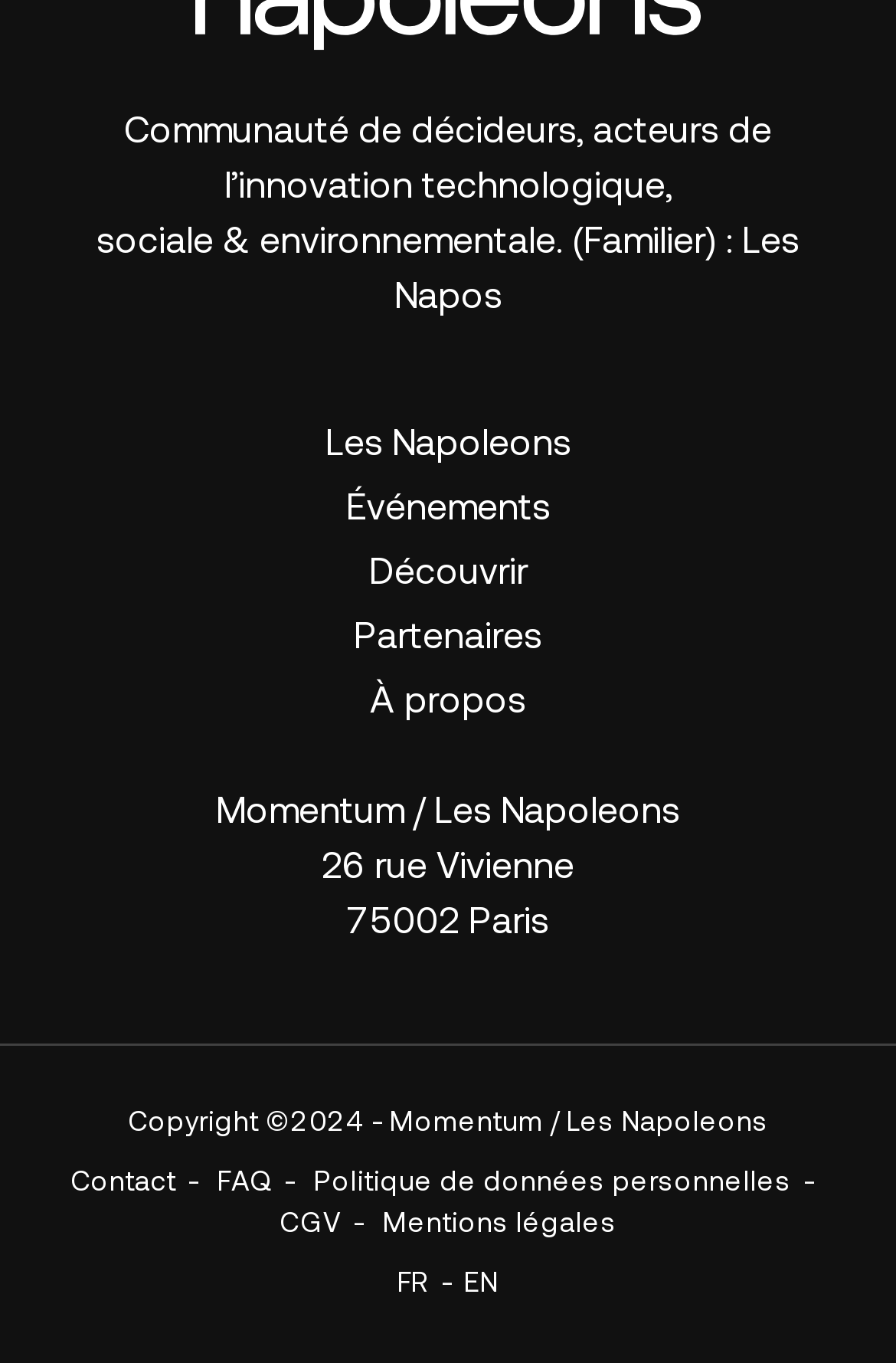What is the name of the community?
Based on the image, answer the question in a detailed manner.

The name of the community can be found in the static text 'Communauté de décideurs, acteurs de l’innovation technologique, sociale & environnementale. (Familier) : Les Napos' and also in the link 'Les Napoleons'.